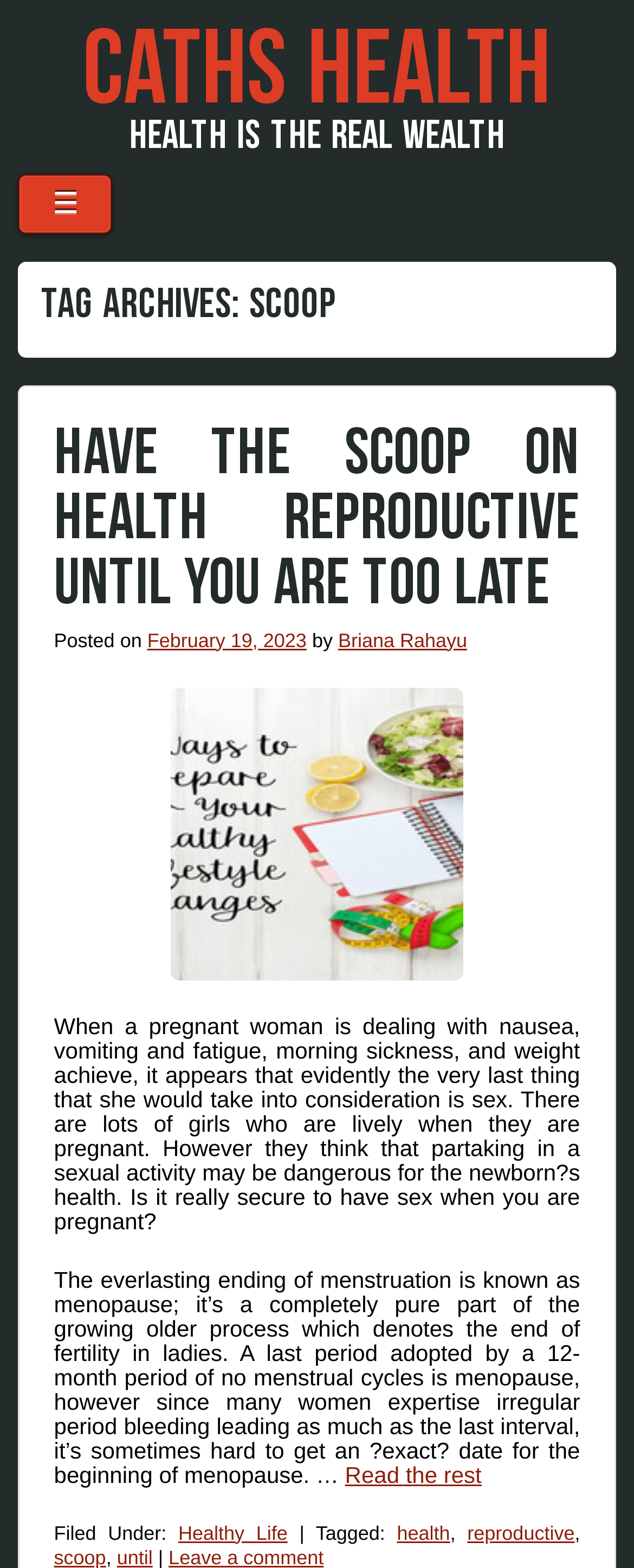Who is the author of the article?
Based on the visual details in the image, please answer the question thoroughly.

The author of the article is 'Briana Rahayu' which is indicated by the link element 'Briana Rahayu' with bounding box coordinates [0.533, 0.401, 0.737, 0.415] and is located near the 'Posted on' and 'February 19, 2023' elements.